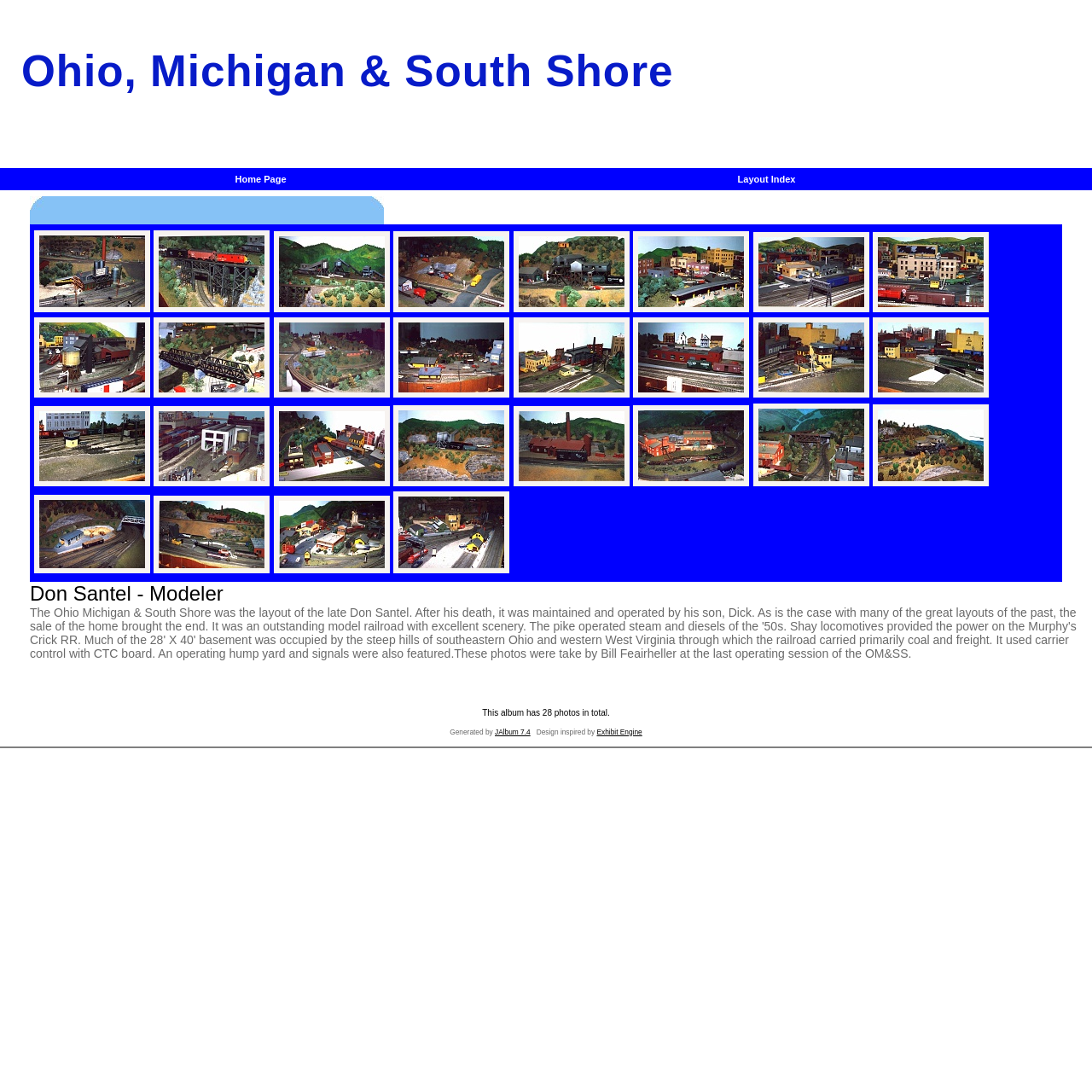How many Santel links are there?
Provide an in-depth answer to the question, covering all aspects.

By counting the links in the table, I found that there are 28 links with the prefix 'Santel'.